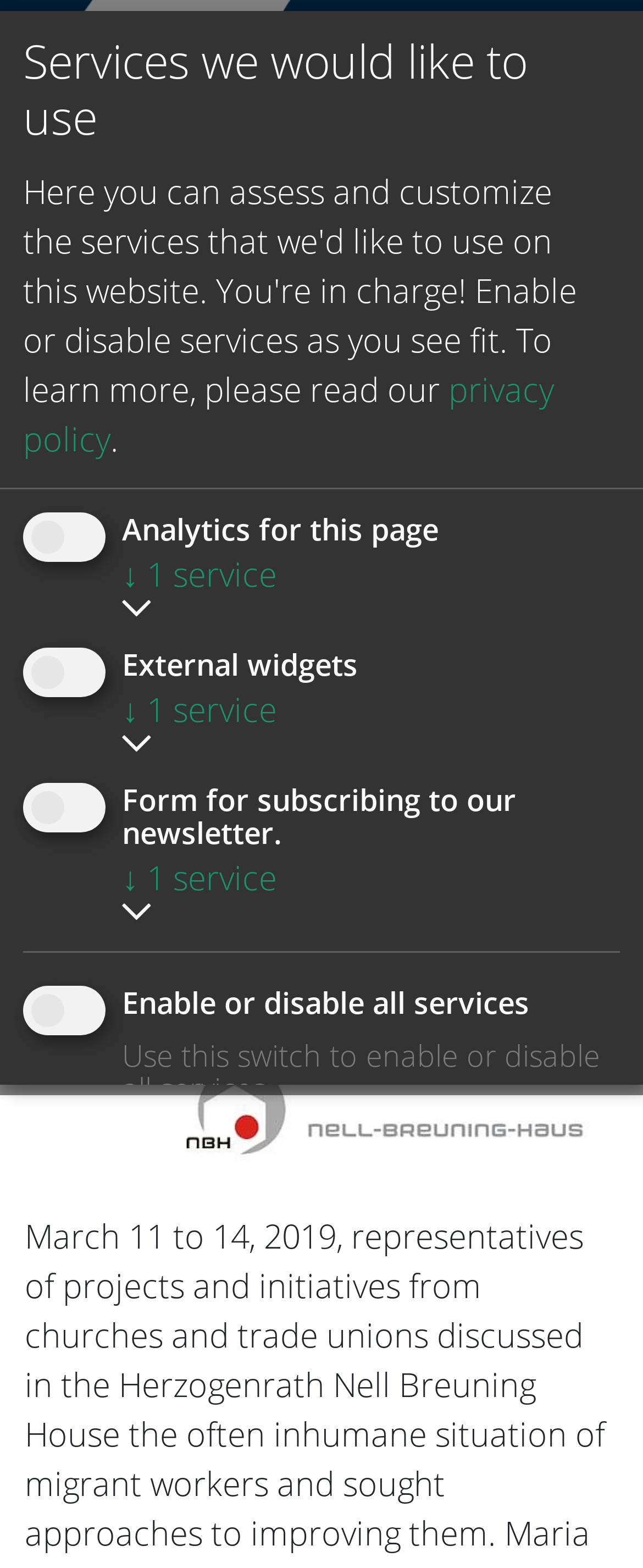What language is the webpage currently in?
Provide a concise answer using a single word or phrase based on the image.

English